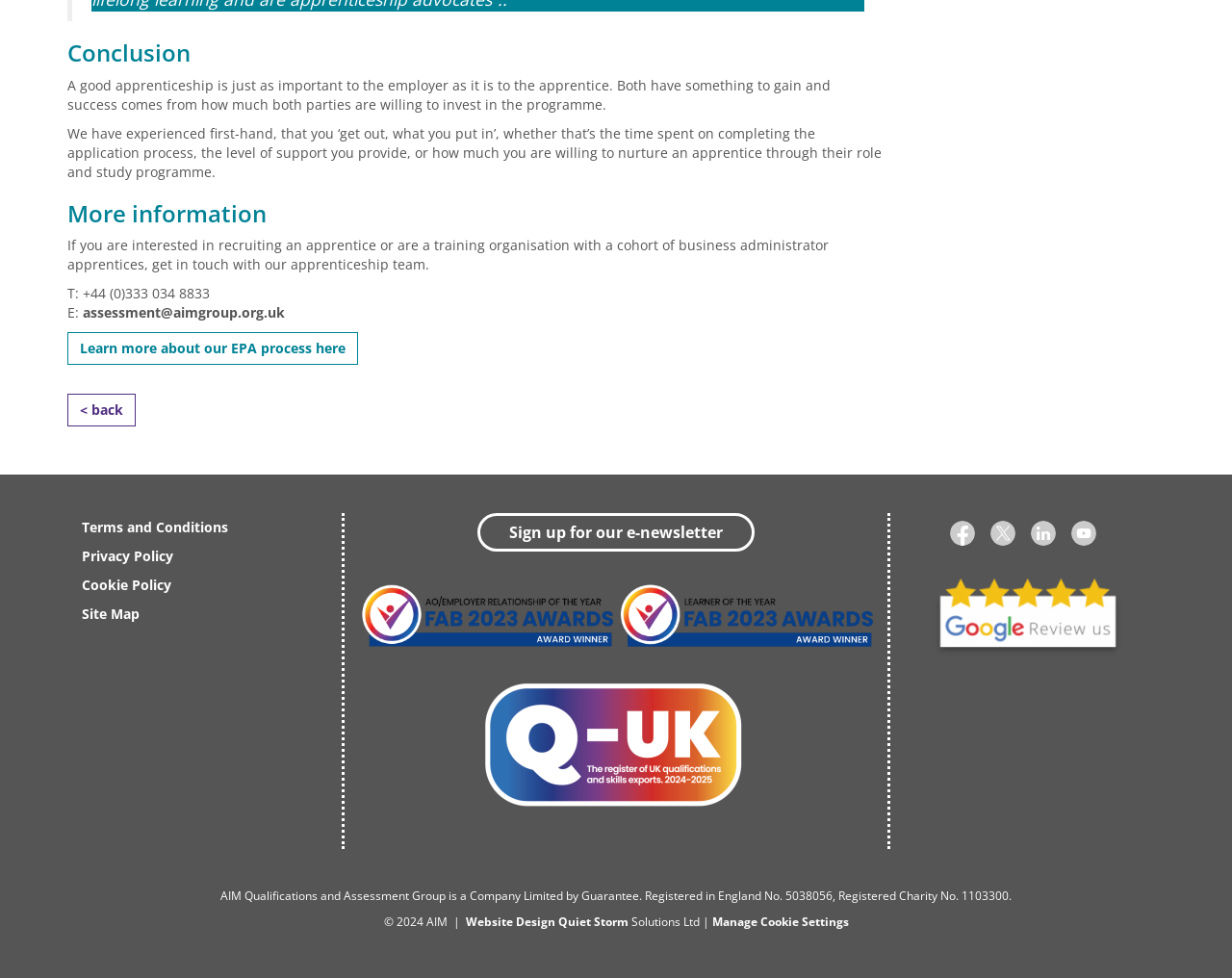Answer the question in a single word or phrase:
What is the charity number of AIM Qualifications and Assessment Group?

1103300